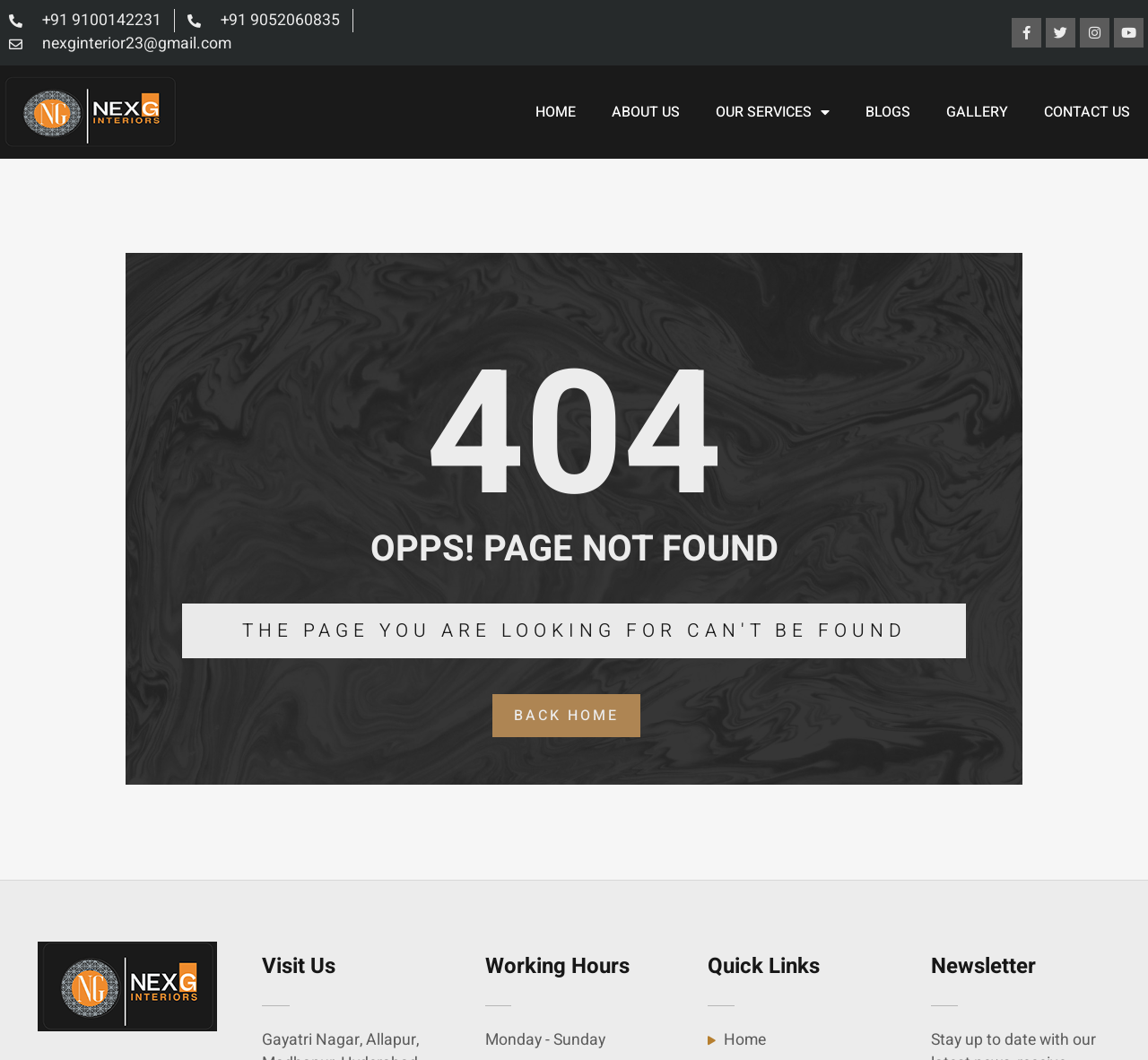Locate the bounding box coordinates of the clickable region to complete the following instruction: "Go back home."

[0.429, 0.655, 0.558, 0.696]